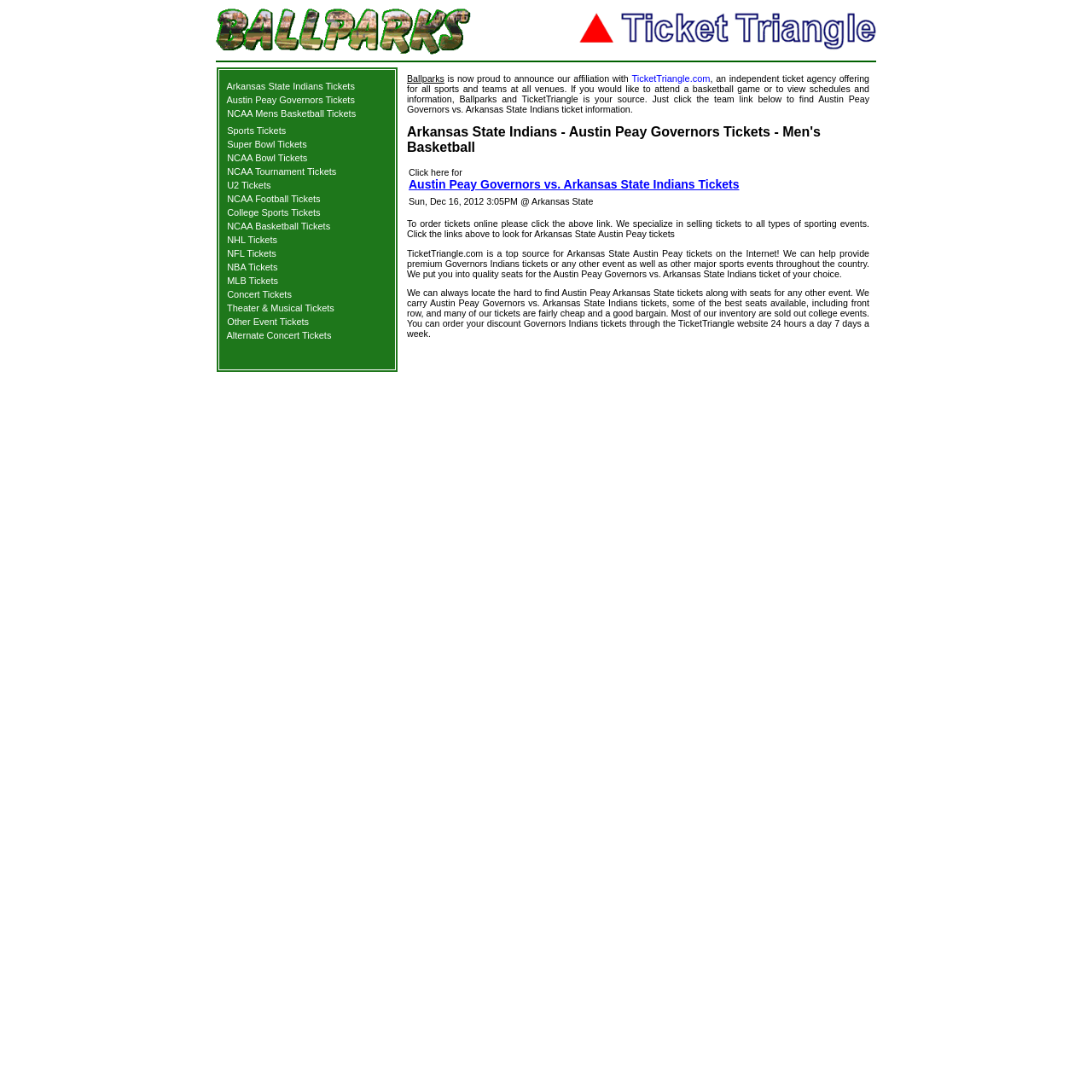Locate the bounding box coordinates of the element that should be clicked to fulfill the instruction: "click NCAA Mens Basketball Tickets".

[0.208, 0.099, 0.326, 0.109]